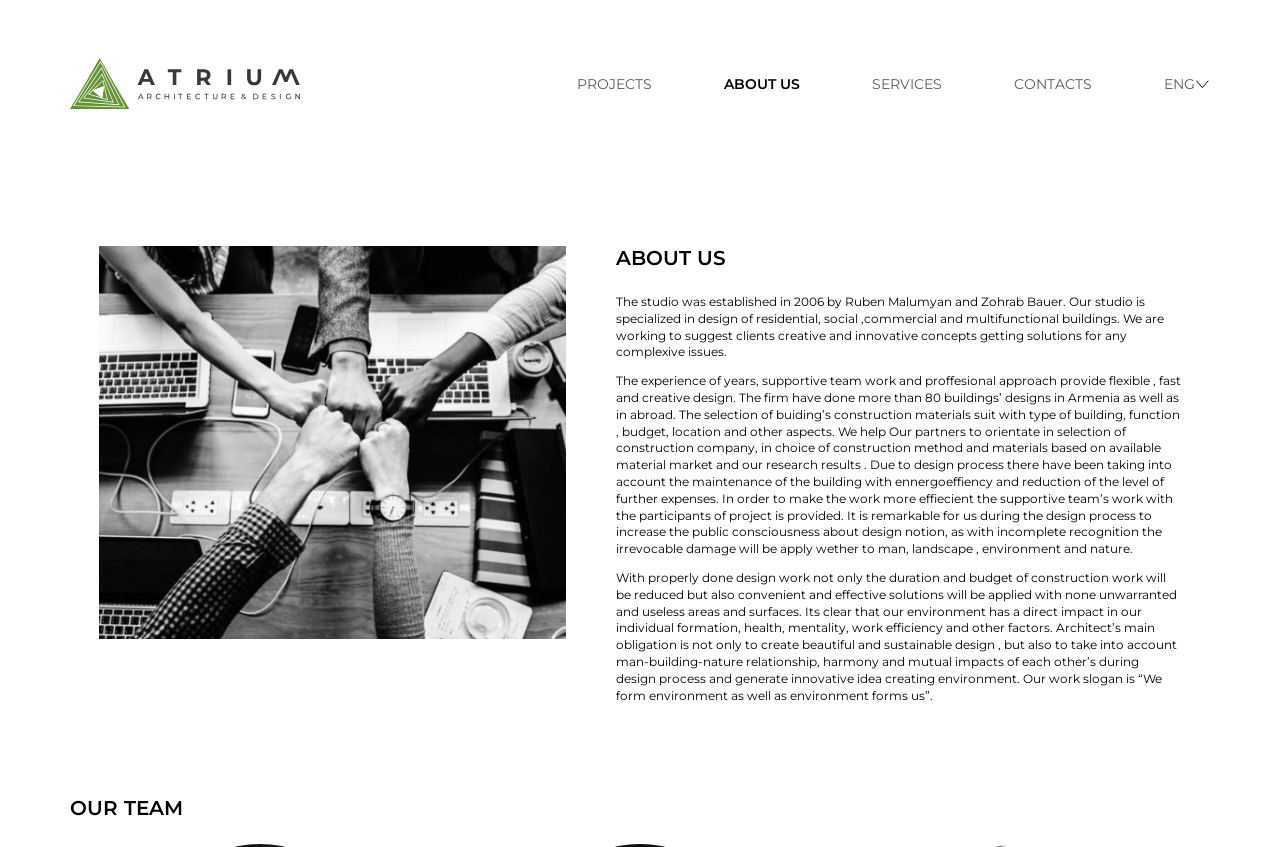Give a detailed overview of the webpage's appearance and contents.

The webpage is about Atrium, a studio that specializes in designing residential, social, commercial, and multifunctional buildings. At the top left corner, there is a link to the Atrium logo, which is an image. 

On the top navigation bar, there are five links: "PROJECTS", "ABOUT US", "SERVICES", "CONTACTS", and an "ENG" link with an arrow down icon. These links are positioned side by side, with "PROJECTS" on the left and "ENG" on the right.

Below the navigation bar, there is a heading that reads "ABOUT US". Underneath this heading, there are three paragraphs of text that describe the studio's history, design approach, and philosophy. The text explains that the studio was established in 2006, has designed over 80 buildings, and prioritizes creative and innovative solutions that take into account factors such as budget, location, and environmental impact.

At the bottom of the page, there is a heading that reads "OUR TEAM", but it does not appear to have any accompanying text or images.